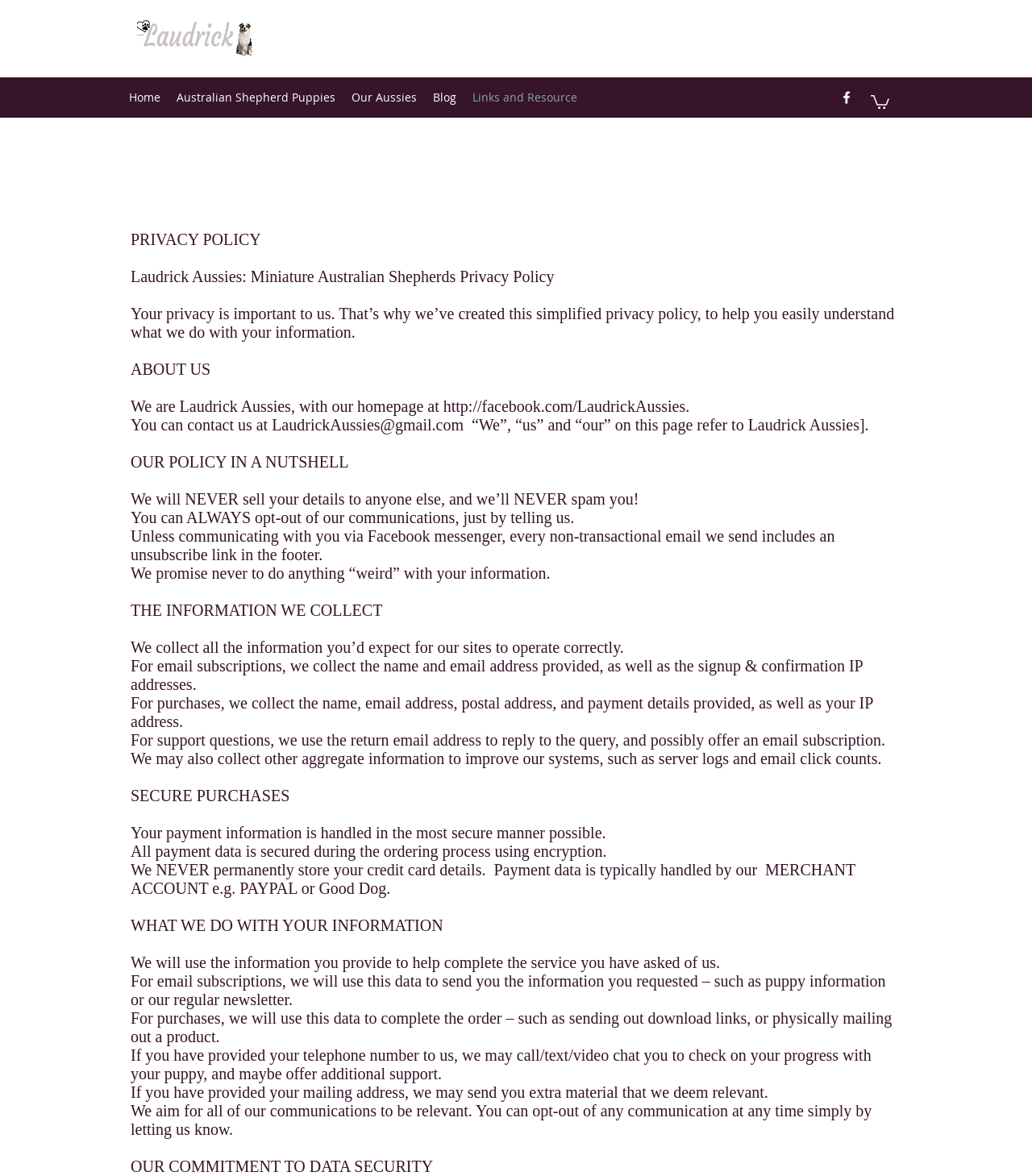Could you provide the bounding box coordinates for the portion of the screen to click to complete this instruction: "Click the Laudrick Aussies logo"?

[0.133, 0.017, 0.25, 0.048]